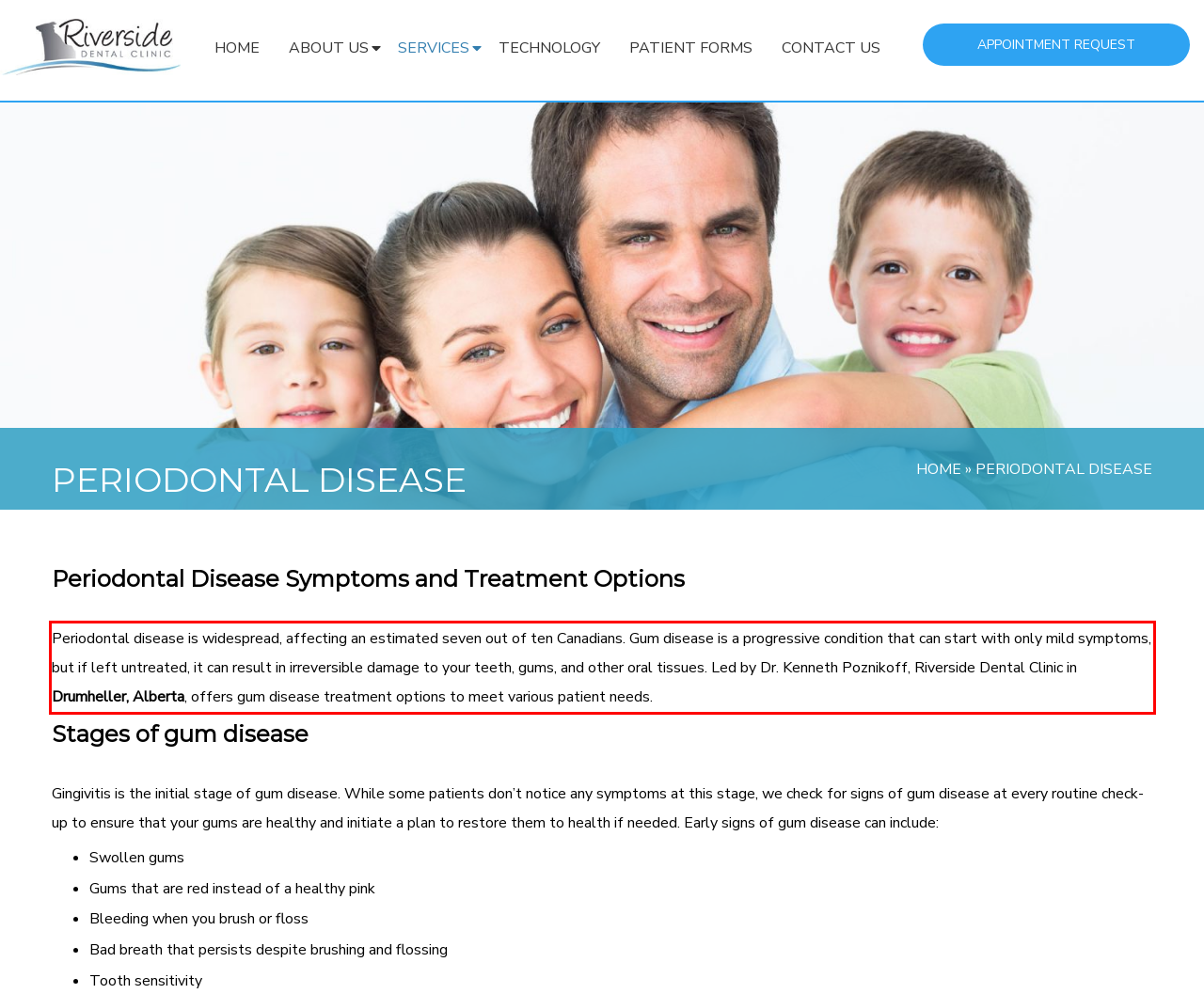Please examine the webpage screenshot and extract the text within the red bounding box using OCR.

Periodontal disease is widespread, affecting an estimated seven out of ten Canadians. Gum disease is a progressive condition that can start with only mild symptoms, but if left untreated, it can result in irreversible damage to your teeth, gums, and other oral tissues. Led by Dr. Kenneth Poznikoff, Riverside Dental Clinic in Drumheller, Alberta, offers gum disease treatment options to meet various patient needs.